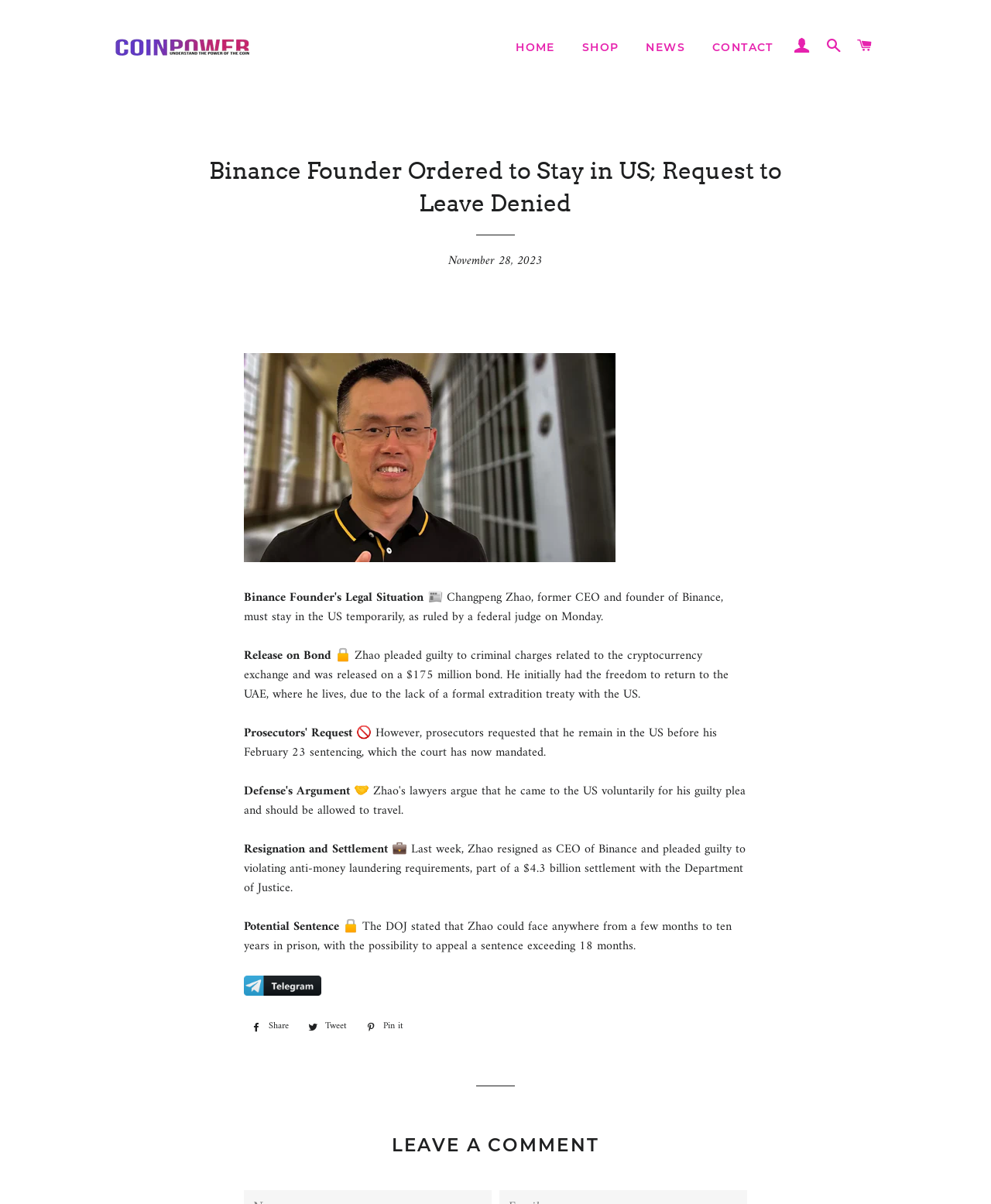Determine the bounding box coordinates of the clickable region to follow the instruction: "Subscribe to the blog via email".

None